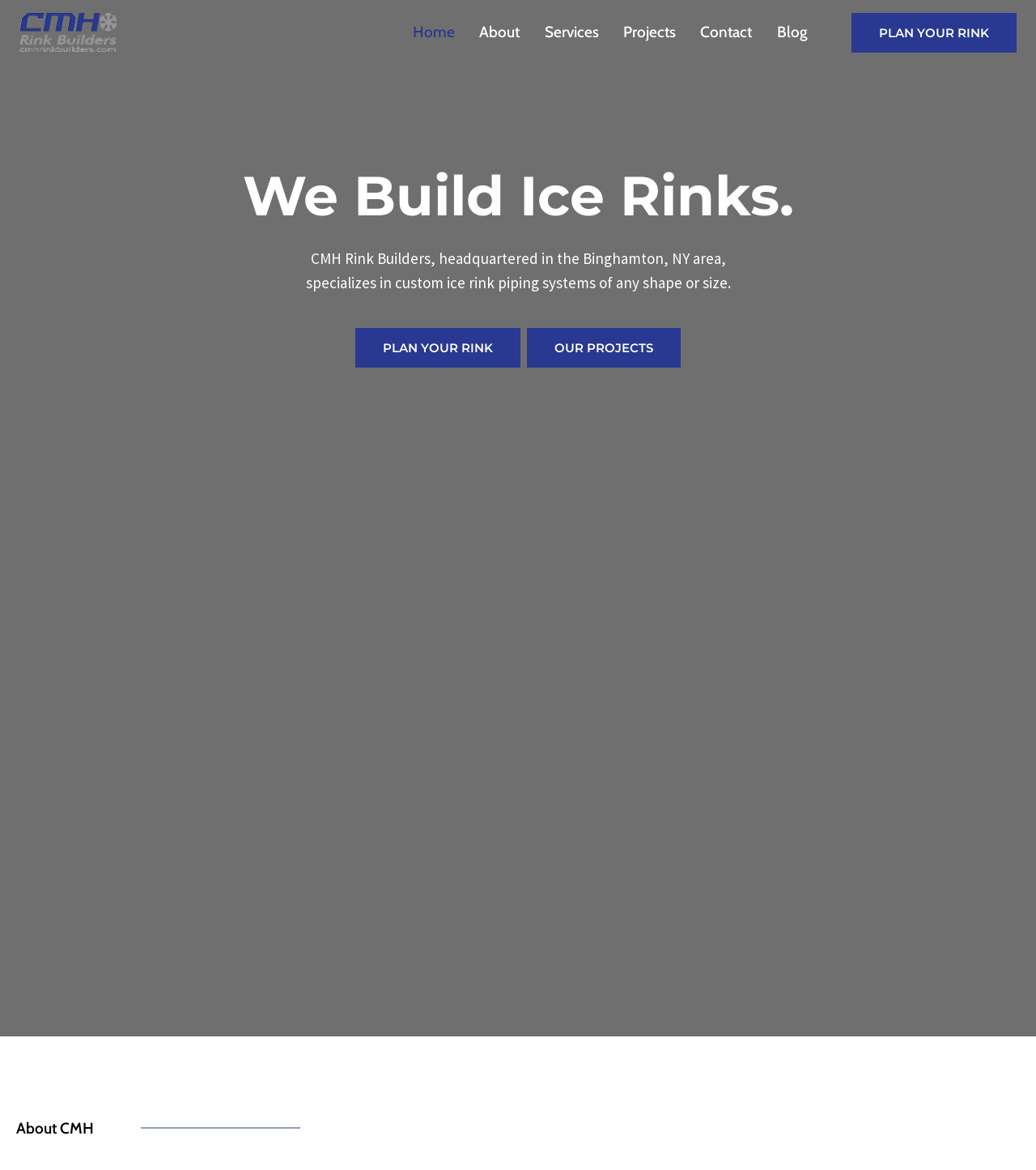Locate the bounding box for the described UI element: "PLAN YOUR RINK". Ensure the coordinates are four float numbers between 0 and 1, formatted as [left, top, right, bottom].

[0.822, 0.011, 0.981, 0.045]